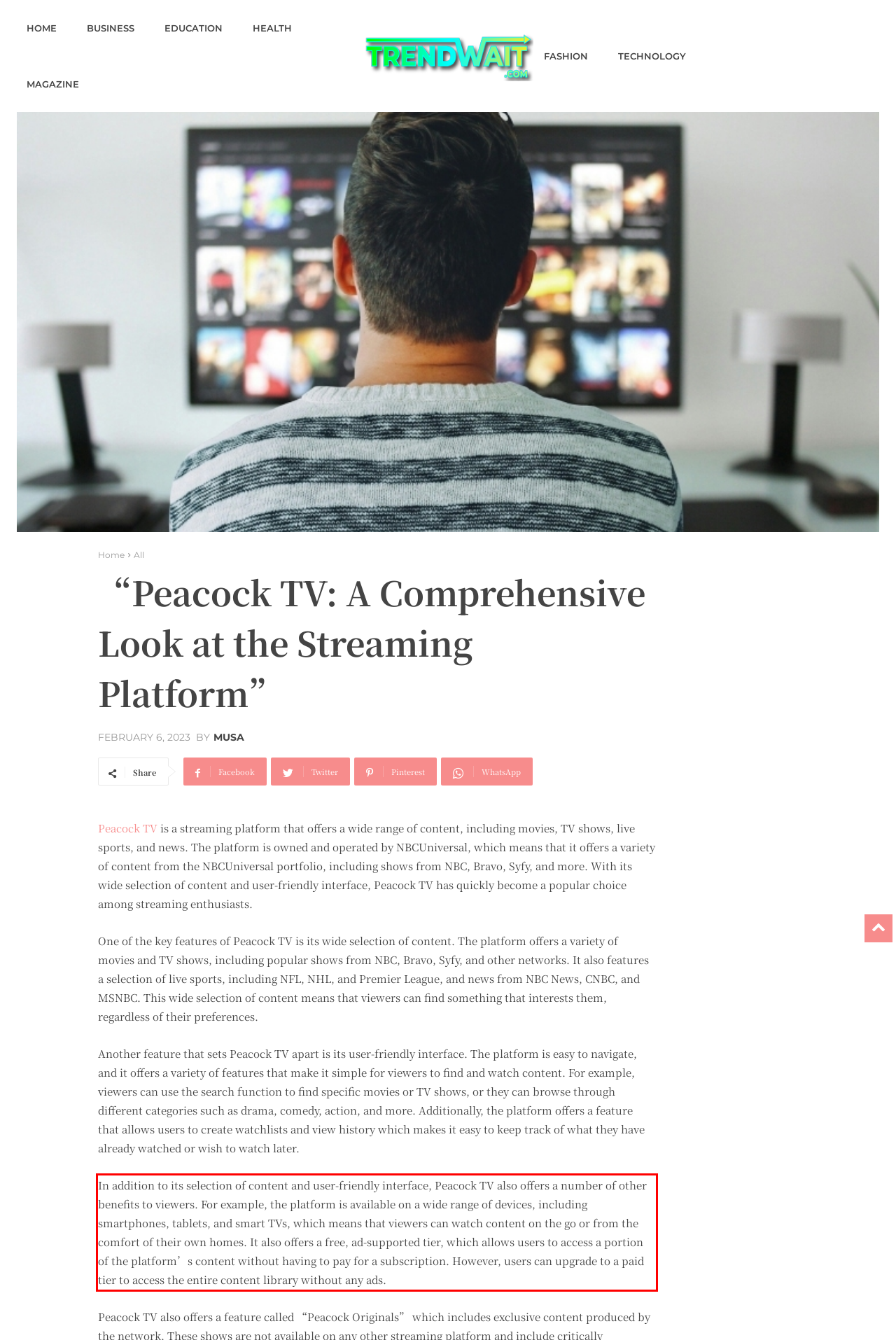Please recognize and transcribe the text located inside the red bounding box in the webpage image.

In addition to its selection of content and user-friendly interface, Peacock TV also offers a number of other benefits to viewers. For example, the platform is available on a wide range of devices, including smartphones, tablets, and smart TVs, which means that viewers can watch content on the go or from the comfort of their own homes. It also offers a free, ad-supported tier, which allows users to access a portion of the platform’s content without having to pay for a subscription. However, users can upgrade to a paid tier to access the entire content library without any ads.